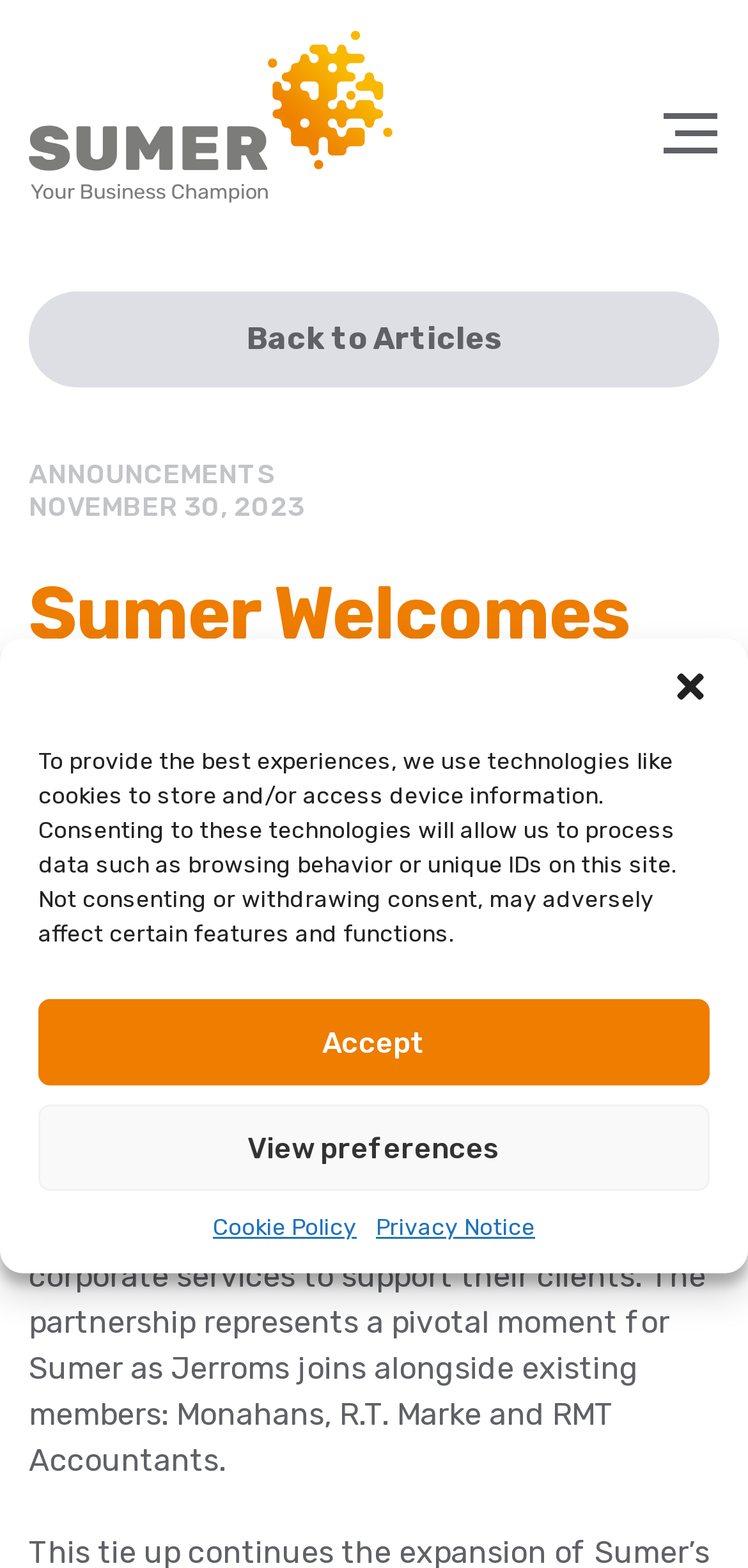From the given element description: "aria-label="Close dialog"", find the bounding box for the UI element. Provide the coordinates as four float numbers between 0 and 1, in the order [left, top, right, bottom].

[0.897, 0.426, 0.949, 0.45]